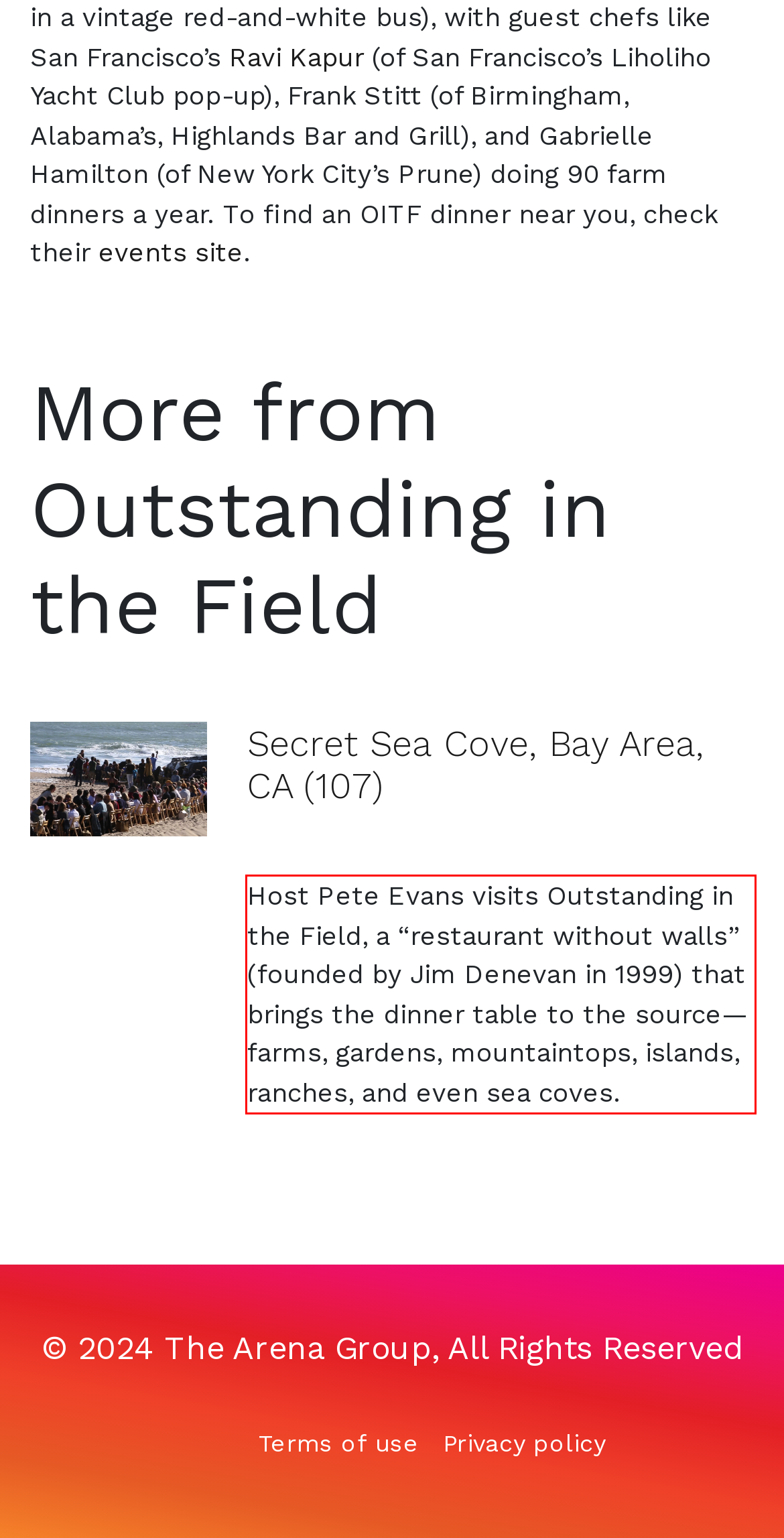Look at the screenshot of the webpage, locate the red rectangle bounding box, and generate the text content that it contains.

Host Pete Evans visits Outstanding in the Field, a “restaurant without walls” (founded by Jim Denevan in 1999) that brings the dinner table to the source—farms, gardens, mountaintops, islands, ranches, and even sea coves.